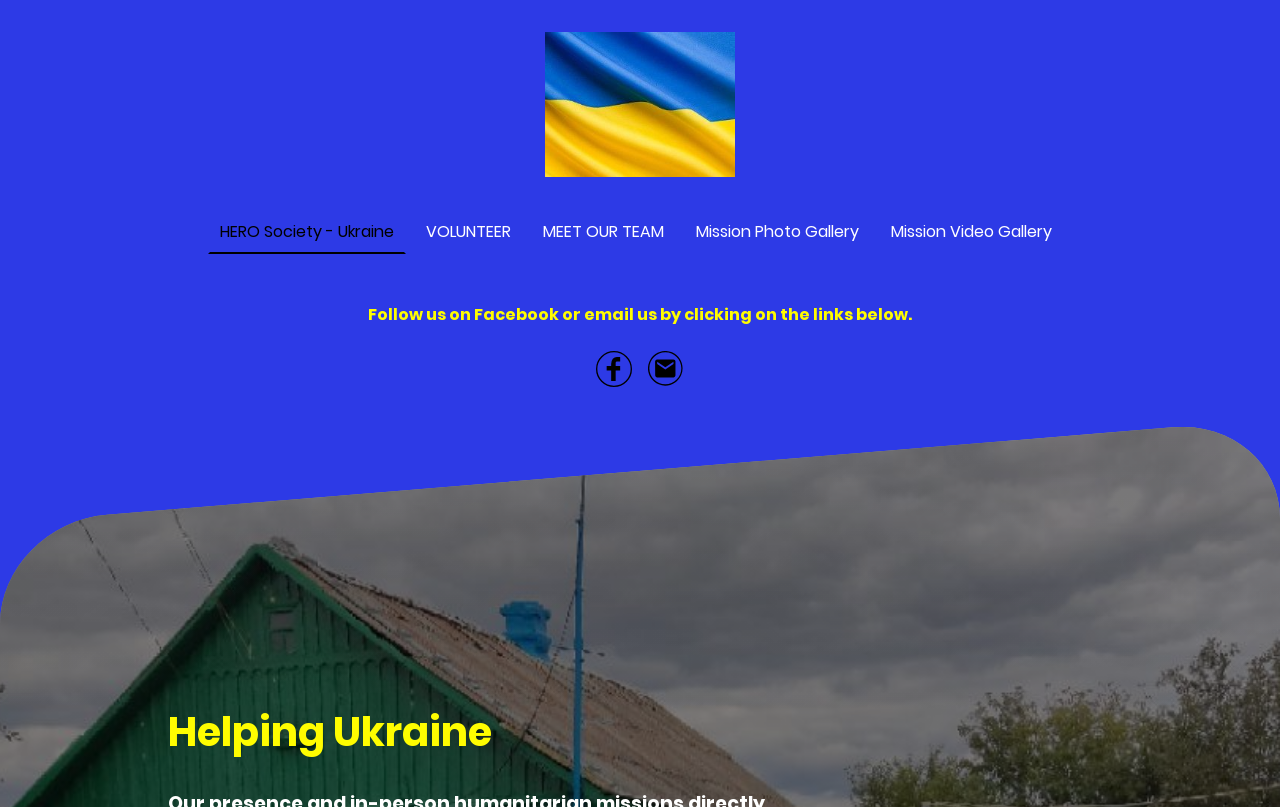What is the first link on the top? Based on the screenshot, please respond with a single word or phrase.

HERO Society - Ukraine